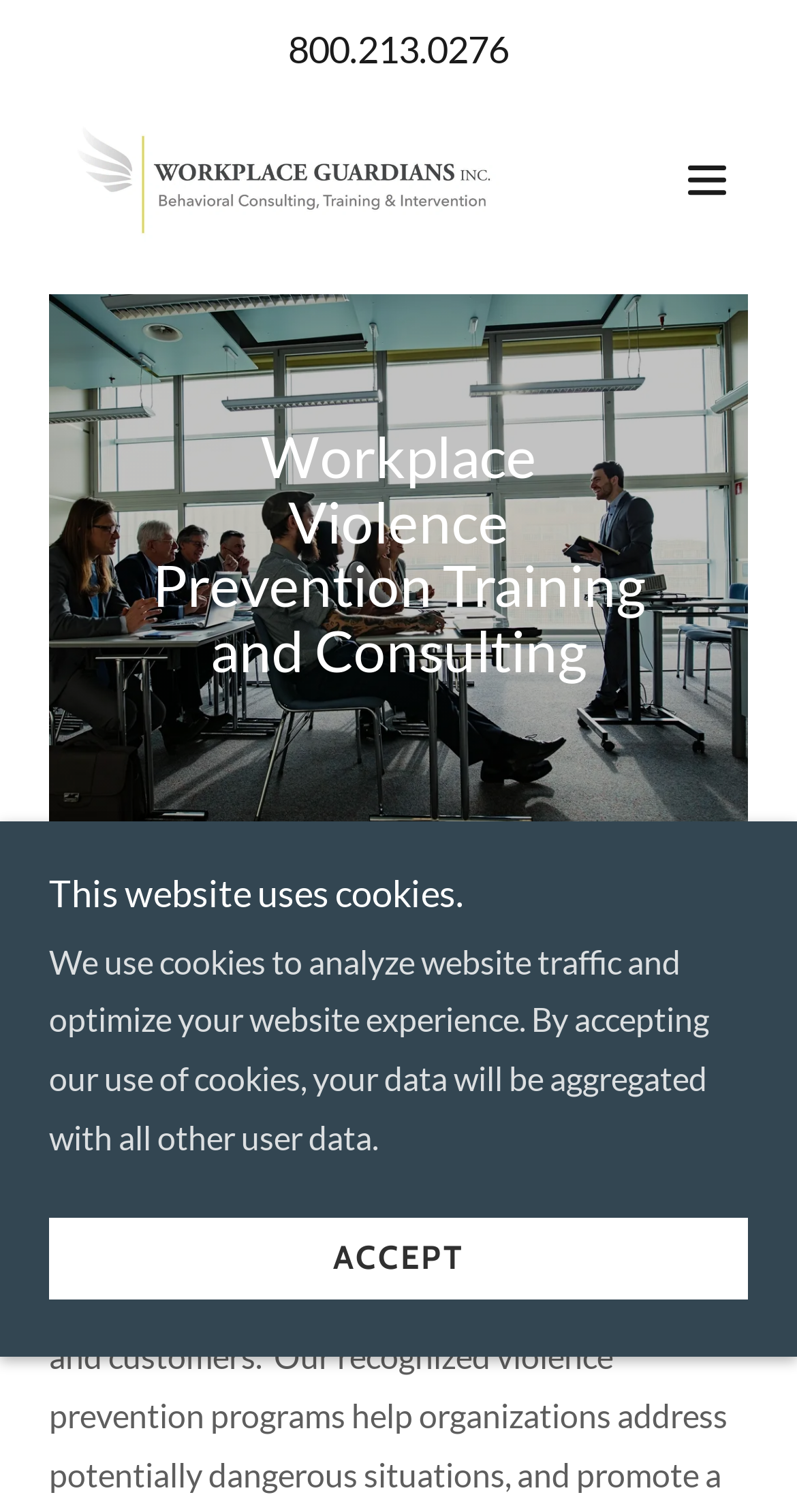Use one word or a short phrase to answer the question provided: 
What is the theme of the heading in the middle of the webpage?

Workplace Violence Prevention